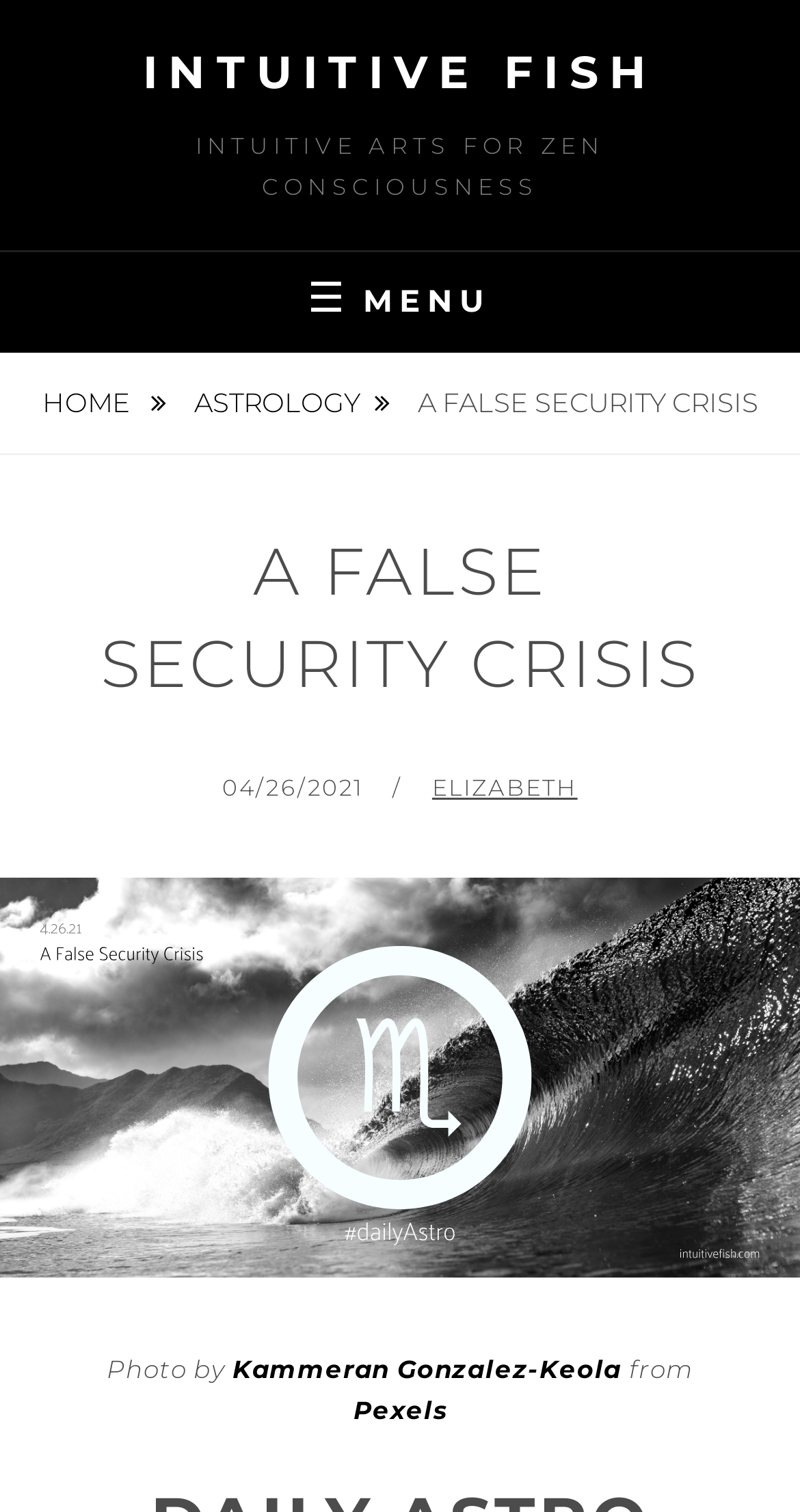What is the title of the article?
Please describe in detail the information shown in the image to answer the question.

The title of the article can be found in the heading element with the text 'A FALSE SECURITY CRISIS' which is a child of the root element.